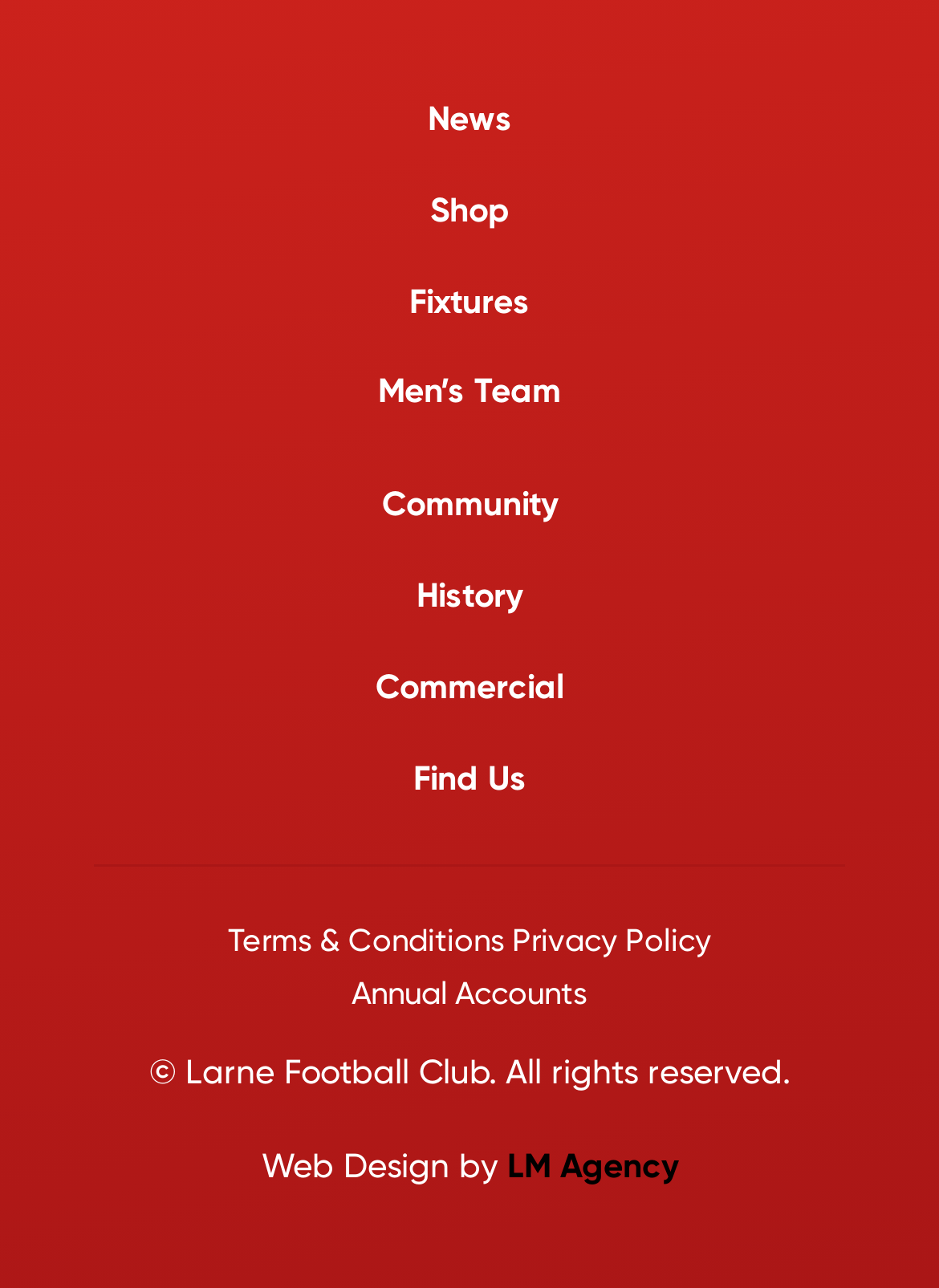Could you determine the bounding box coordinates of the clickable element to complete the instruction: "check fixtures"? Provide the coordinates as four float numbers between 0 and 1, i.e., [left, top, right, bottom].

[0.436, 0.218, 0.564, 0.25]